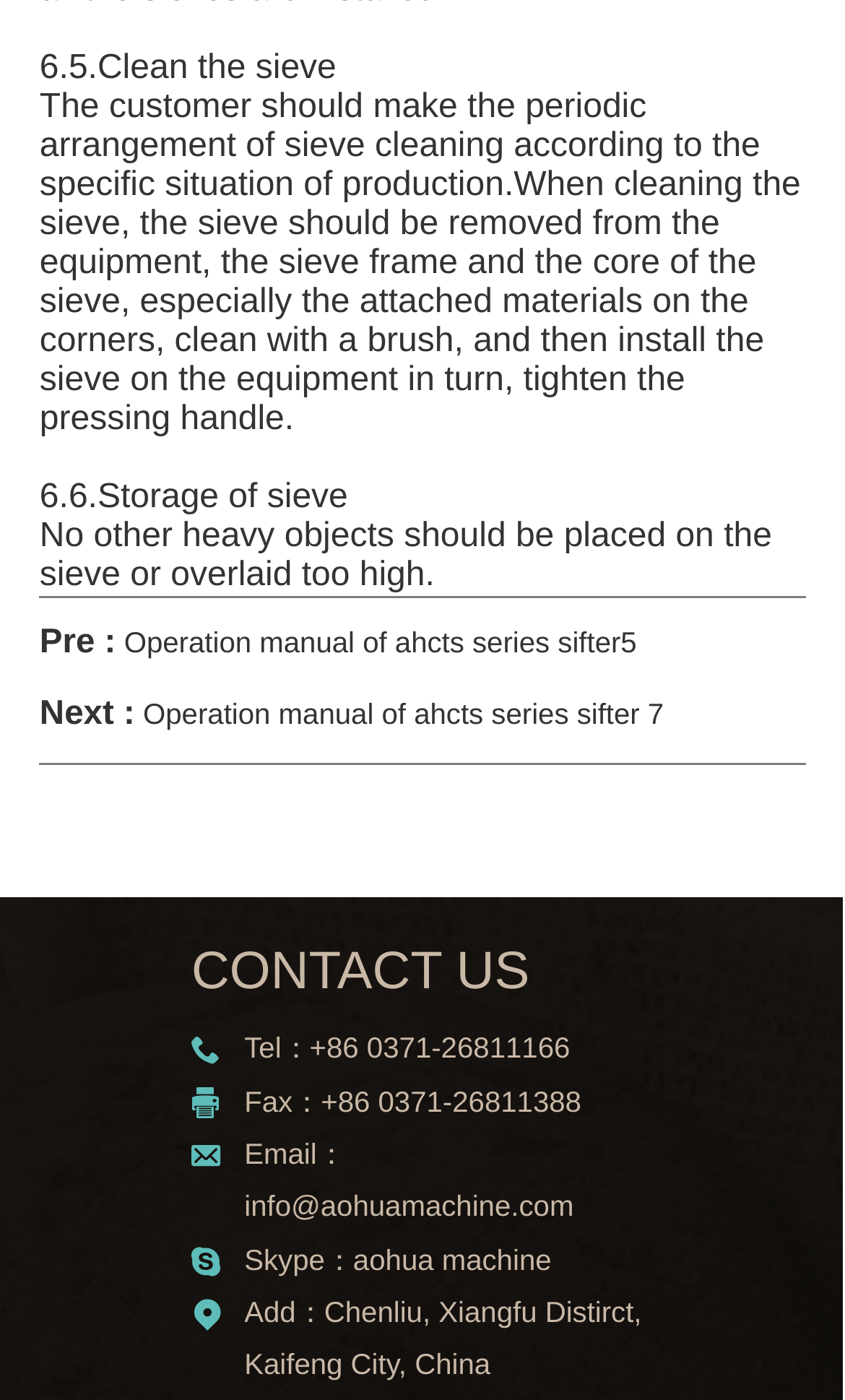What is the contact email?
Refer to the image and provide a one-word or short phrase answer.

info@aohuamachine.com